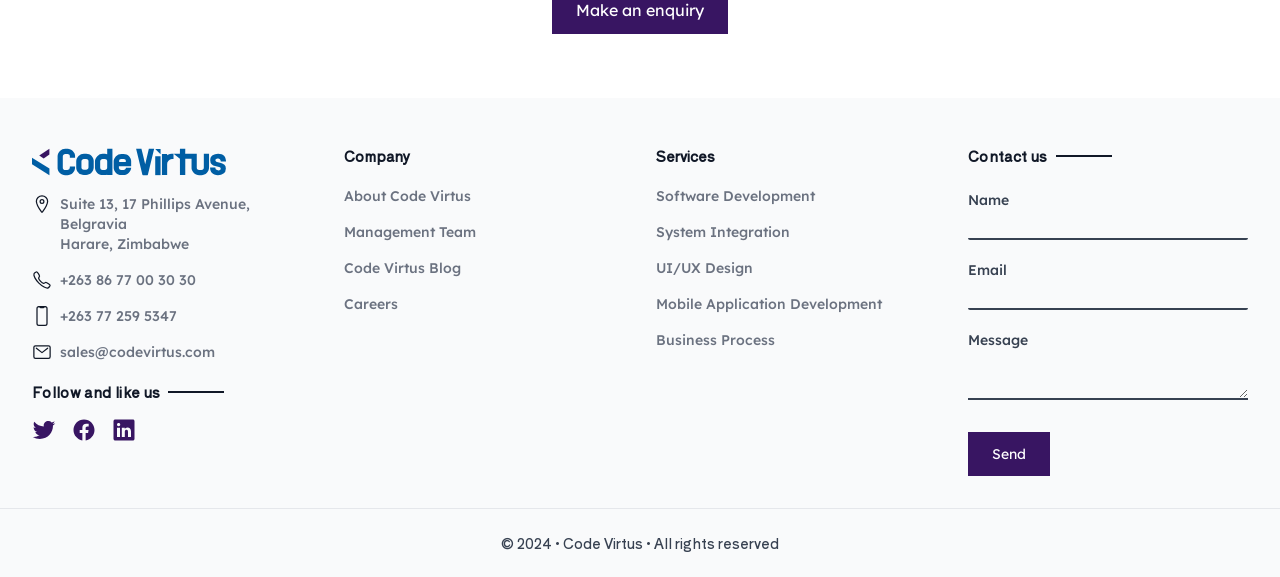Using the element description: "Careers", determine the bounding box coordinates for the specified UI element. The coordinates should be four float numbers between 0 and 1, [left, top, right, bottom].

[0.269, 0.512, 0.311, 0.543]